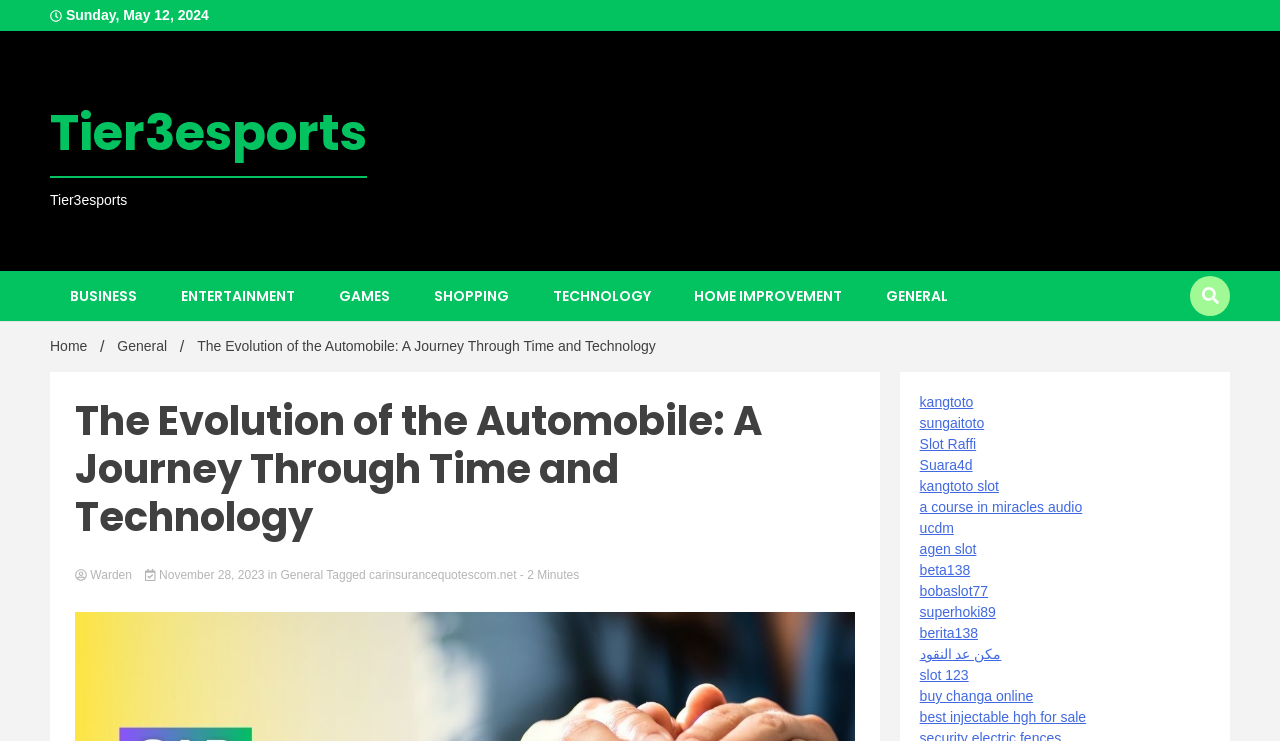Offer an in-depth caption of the entire webpage.

The webpage appears to be a blog or article page, with a focus on the evolution of the automobile. At the top, there is a date "Sunday, May 12, 2024" and a heading "Tier3esports" with a link to the same. Below this, there are several links to different categories such as "BUSINESS", "ENTERTAINMENT", "GAMES", and more, which seem to be a navigation menu.

To the right of these links, there is a button with no text. Below the navigation menu, there is a breadcrumbs navigation section with links to "Home", "General", and the current page "The Evolution of the Automobile: A Journey Through Time and Technology".

The main content of the page is a header section with the title "The Evolution of the Automobile: A Journey Through Time and Technology" and several links and text elements below it. There are links to the author "Warden", the date "November 28, 2023", and the category "General". There is also a tag "carinsurancequotescom.net" and an estimated reading time of 2 minutes.

On the right side of the page, there are several links to external websites, including "kangtoto", "sungaitoto", "Slot Raffi", and more. These links seem to be advertisements or sponsored content.

Overall, the page appears to be a blog post or article about the history and development of the automobile, with additional links and content on the side.